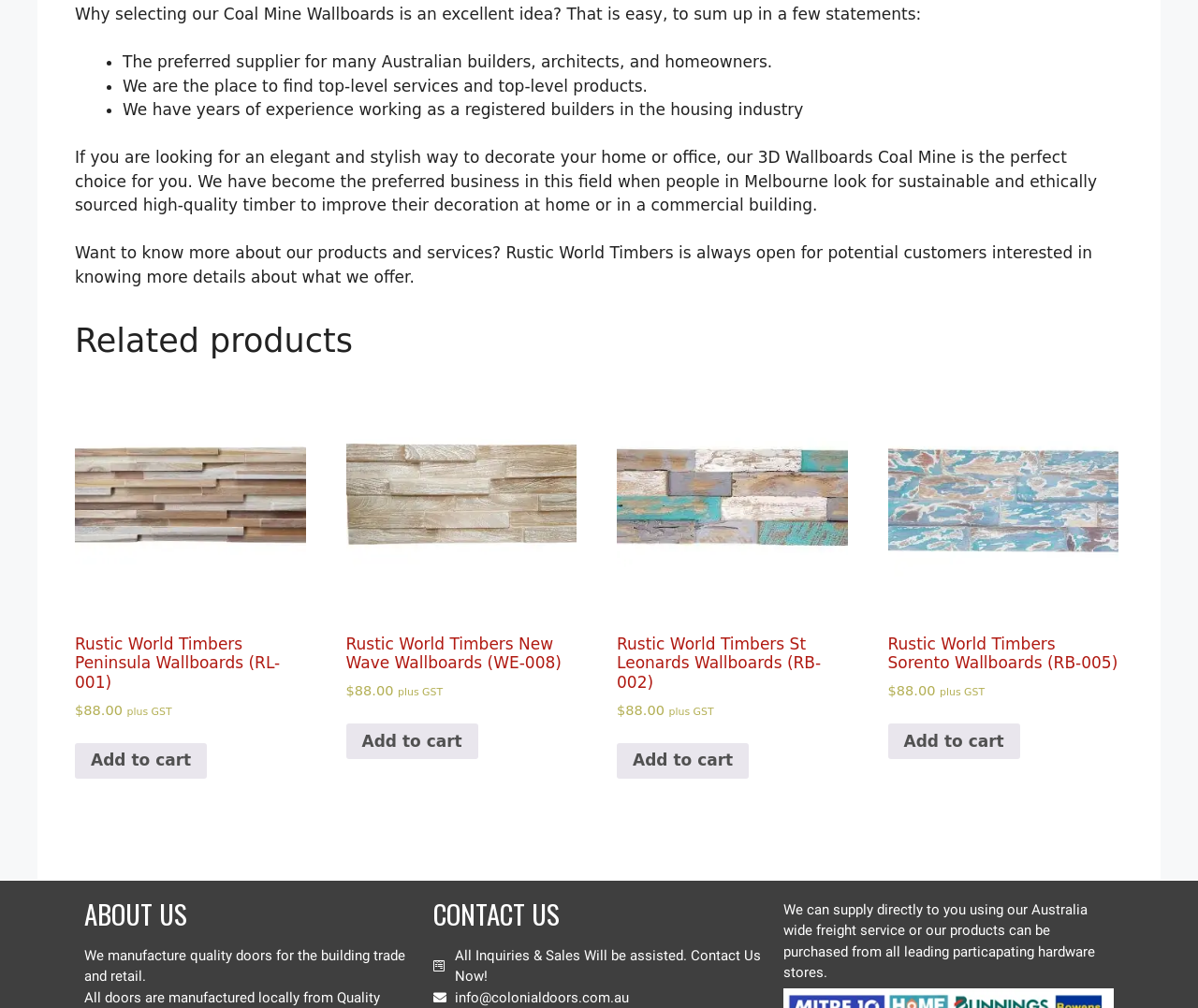Please specify the bounding box coordinates of the clickable section necessary to execute the following command: "View product Sorento Wallboards".

[0.741, 0.376, 0.934, 0.695]